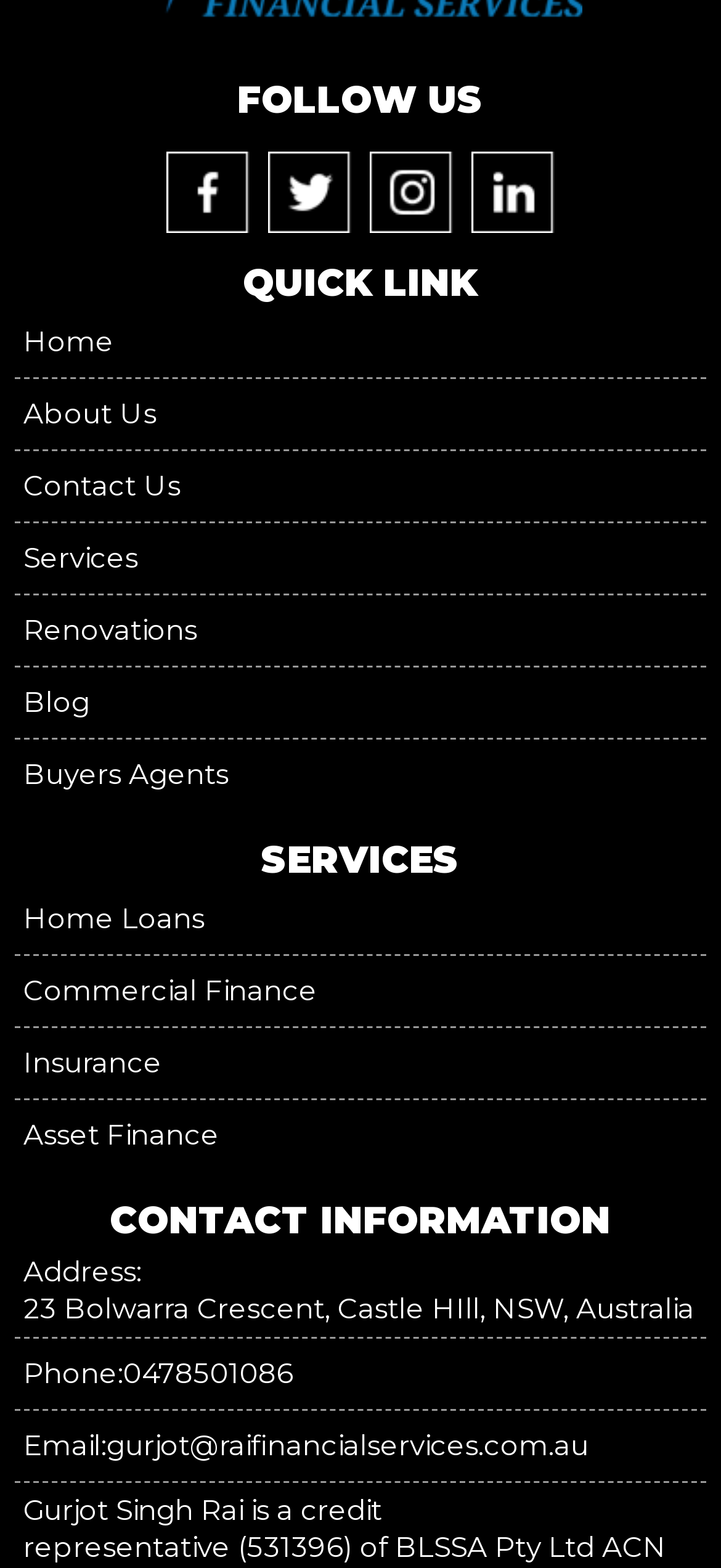Determine the bounding box coordinates of the target area to click to execute the following instruction: "Follow us on fi."

[0.231, 0.11, 0.346, 0.132]